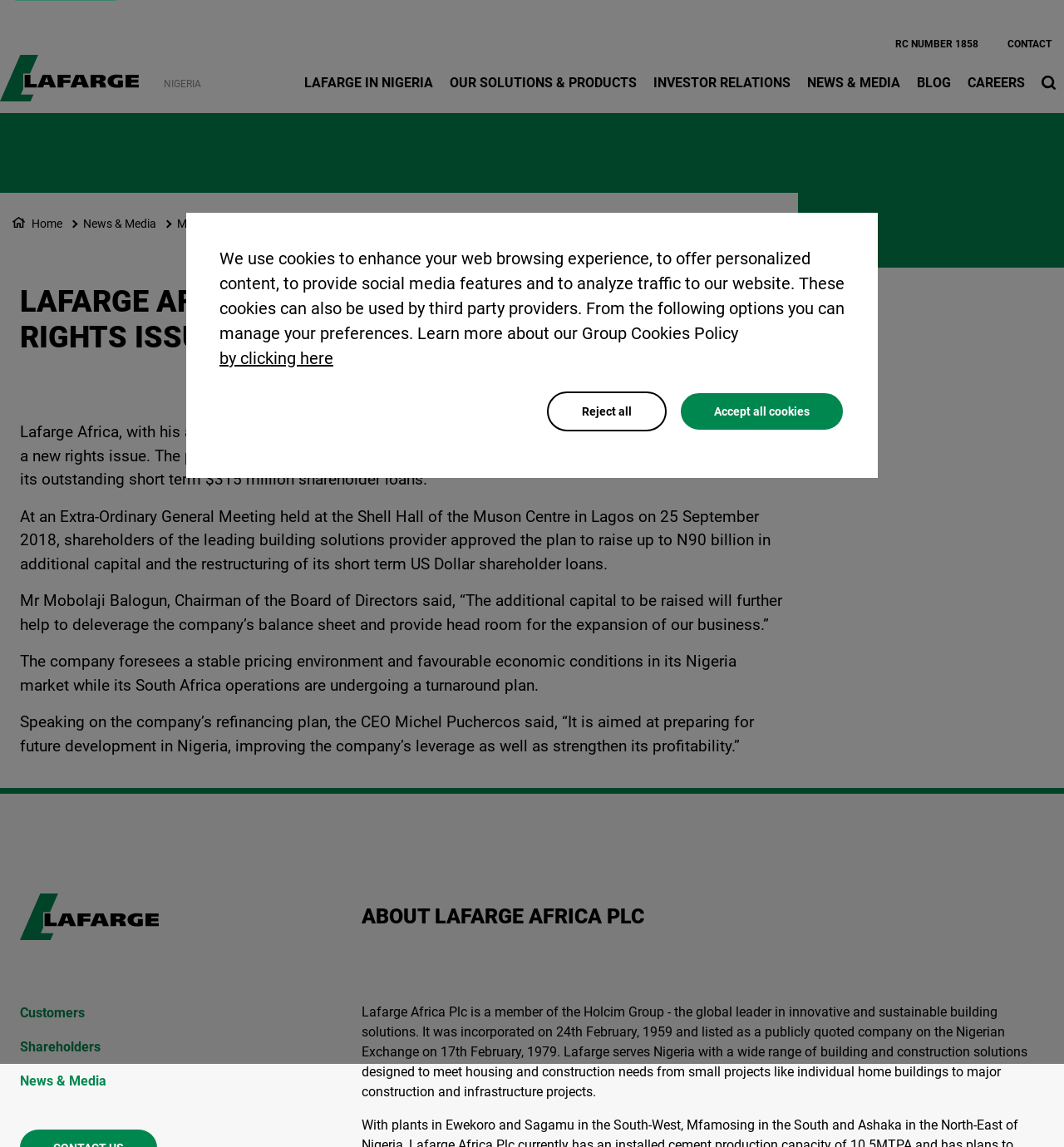What is Lafarge Africa's business?
Based on the image, answer the question in a detailed manner.

Based on the webpage content, Lafarge Africa is a leading building solutions provider, which is mentioned in the first paragraph of the article. The company serves Nigeria with a wide range of building and construction solutions.